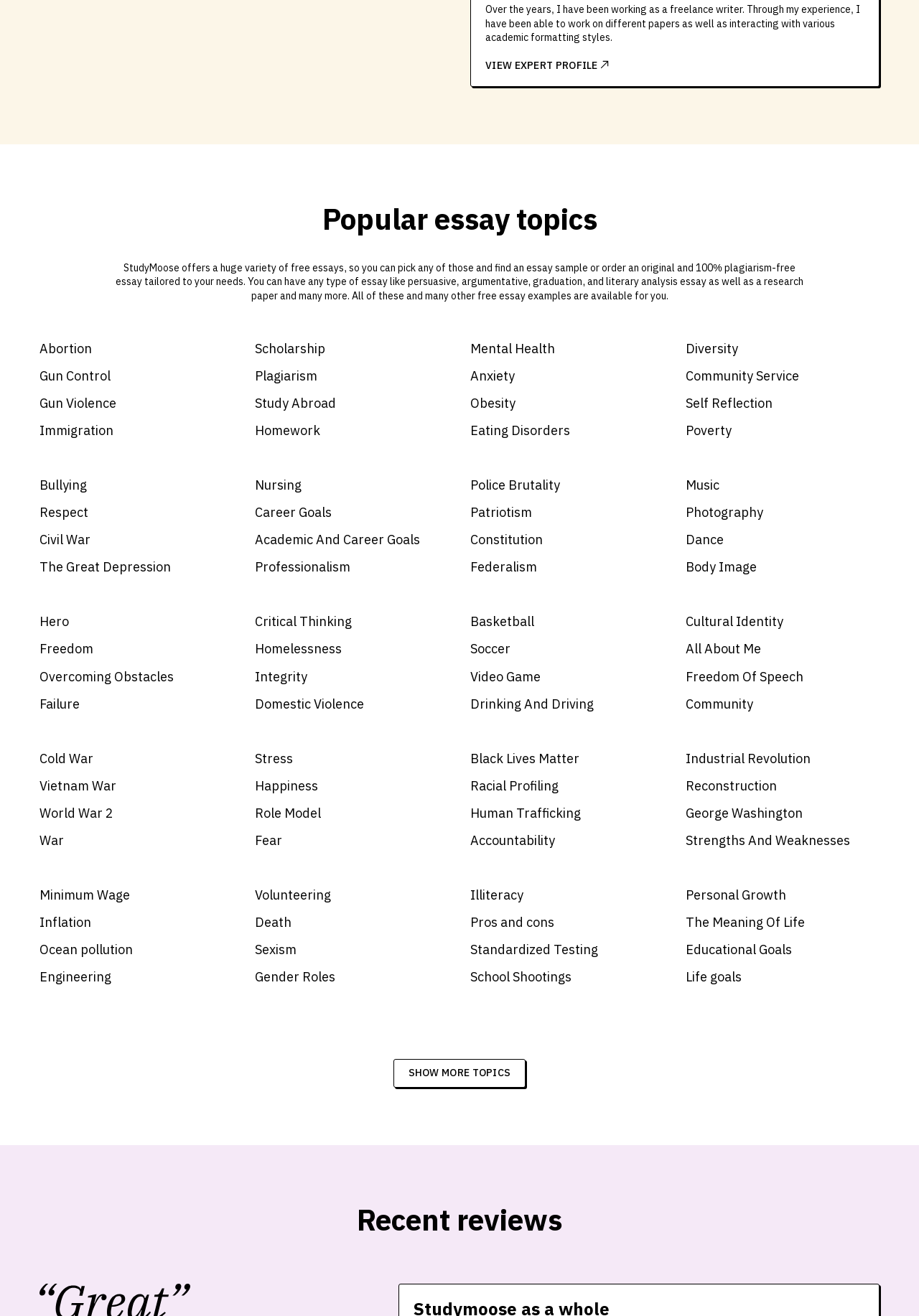Identify the bounding box coordinates of the area that should be clicked in order to complete the given instruction: "View expert profile". The bounding box coordinates should be four float numbers between 0 and 1, i.e., [left, top, right, bottom].

[0.528, 0.045, 0.662, 0.055]